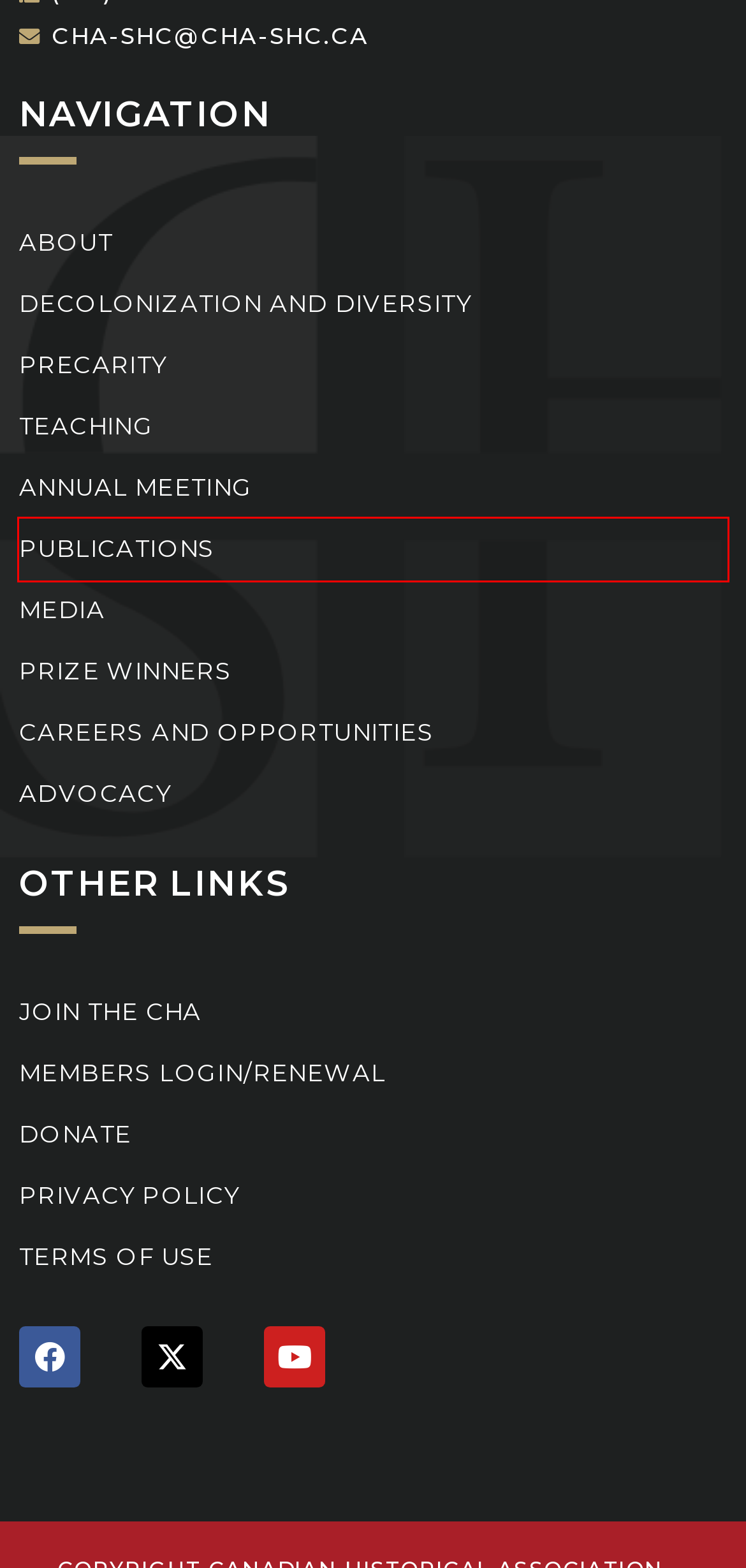Examine the screenshot of a webpage featuring a red bounding box and identify the best matching webpage description for the new page that results from clicking the element within the box. Here are the options:
A. Publications | History of Canada | Canadian Historical Association
B. Teaching | History of Canada | Canadian Historical Association
C. Decolonization and Diversity | History of Canada | Canadian Historical Association
D. Careers and opportunities | History of Canada | Canadian Historical Association
E. Prize winners History of Canada | Canadian Historical Association
F. Donate | Canadian Historical Association | Société historique du Canada
G. About | Canadian Historical Association | Société historique du Canada
H. Precarity | History of Canada | Canadian Historical Association

A